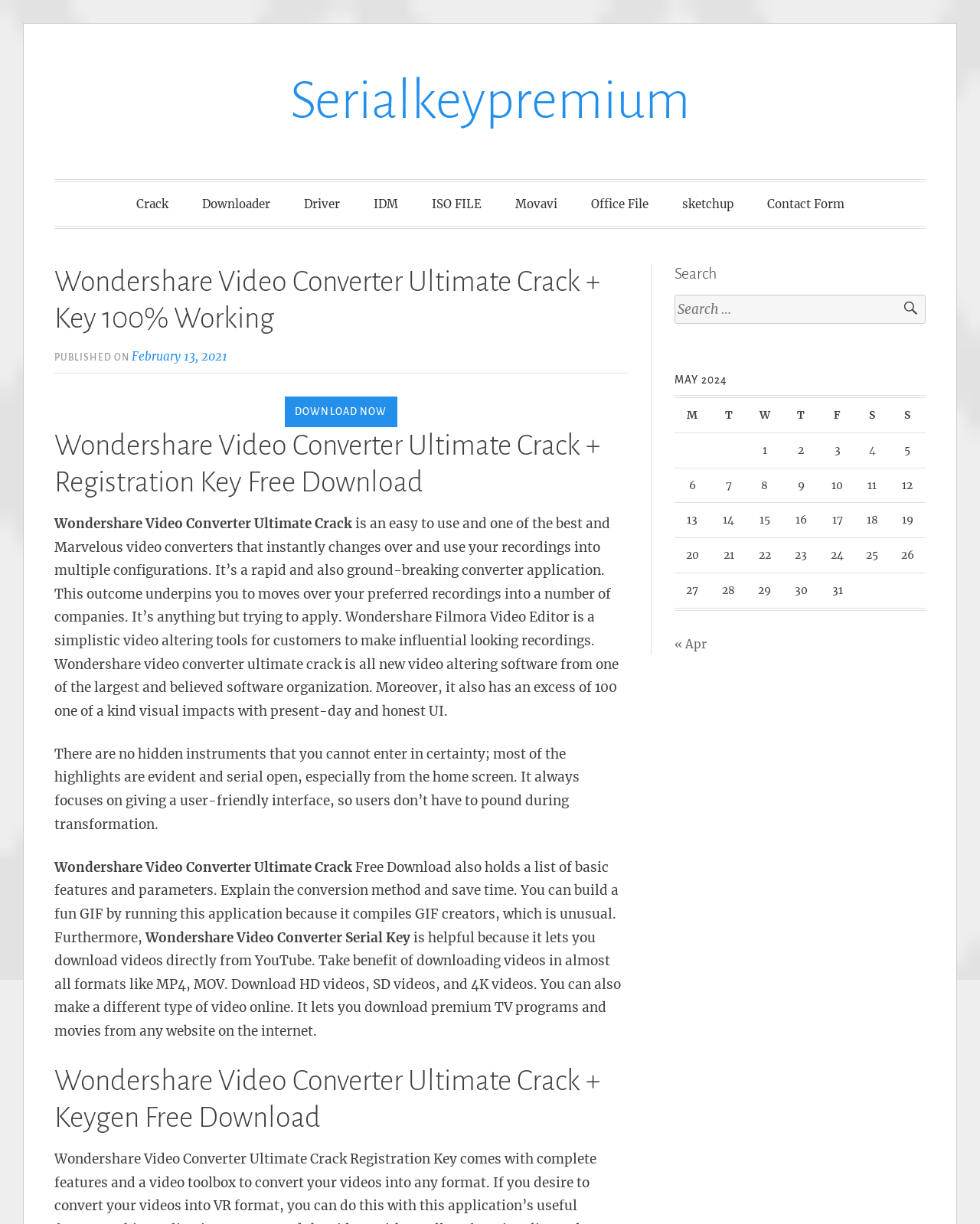How many visual effects are available in Wondershare Video Converter?
Please provide an in-depth and detailed response to the question.

According to the text 'Moreover, it also has an excess of 100 one of a kind visual impacts with present-day and honest UI.', there are more than 100 visual effects available in Wondershare Video Converter.